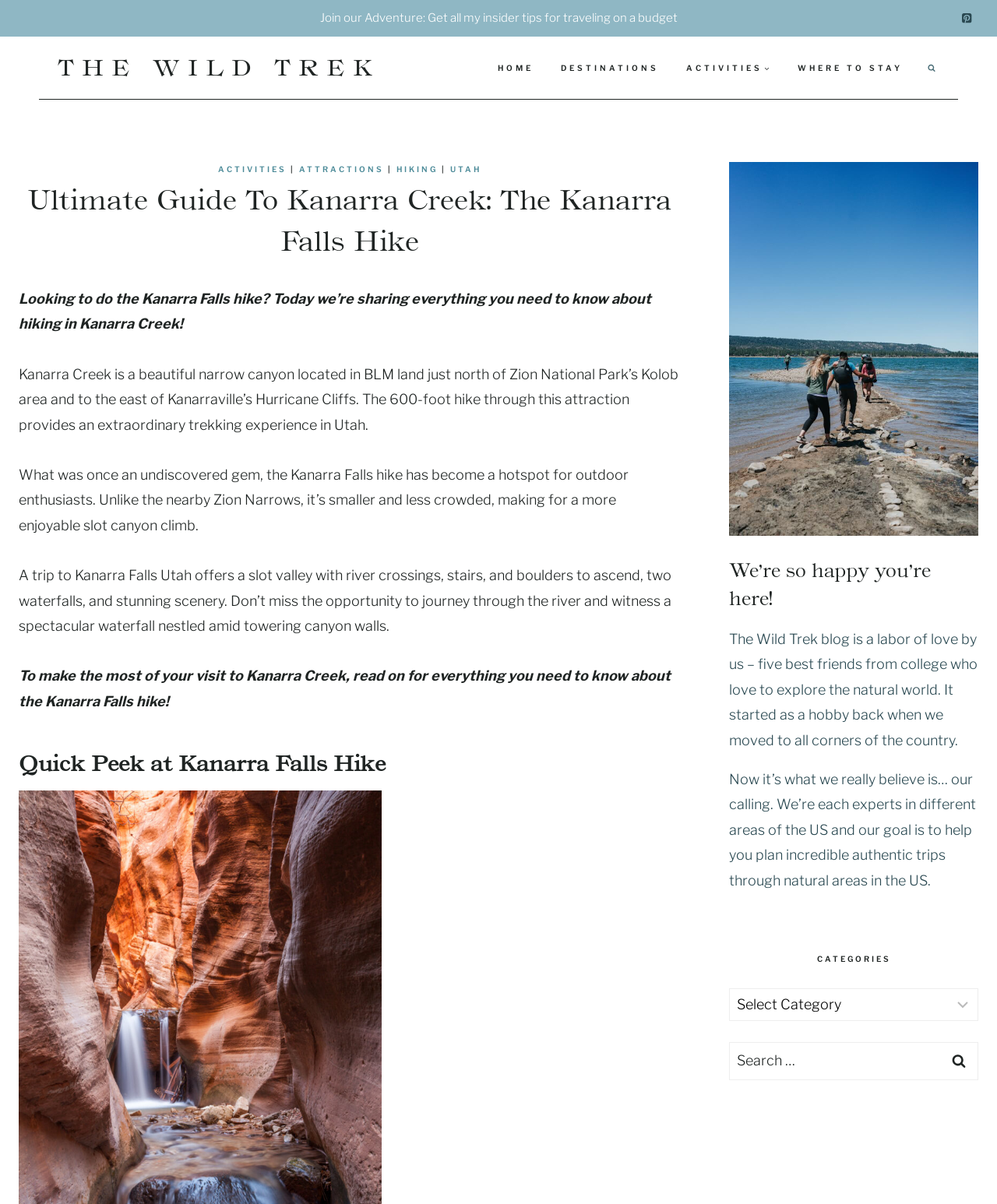Please identify the bounding box coordinates of the area I need to click to accomplish the following instruction: "Expand the child menu".

[0.766, 0.03, 0.773, 0.082]